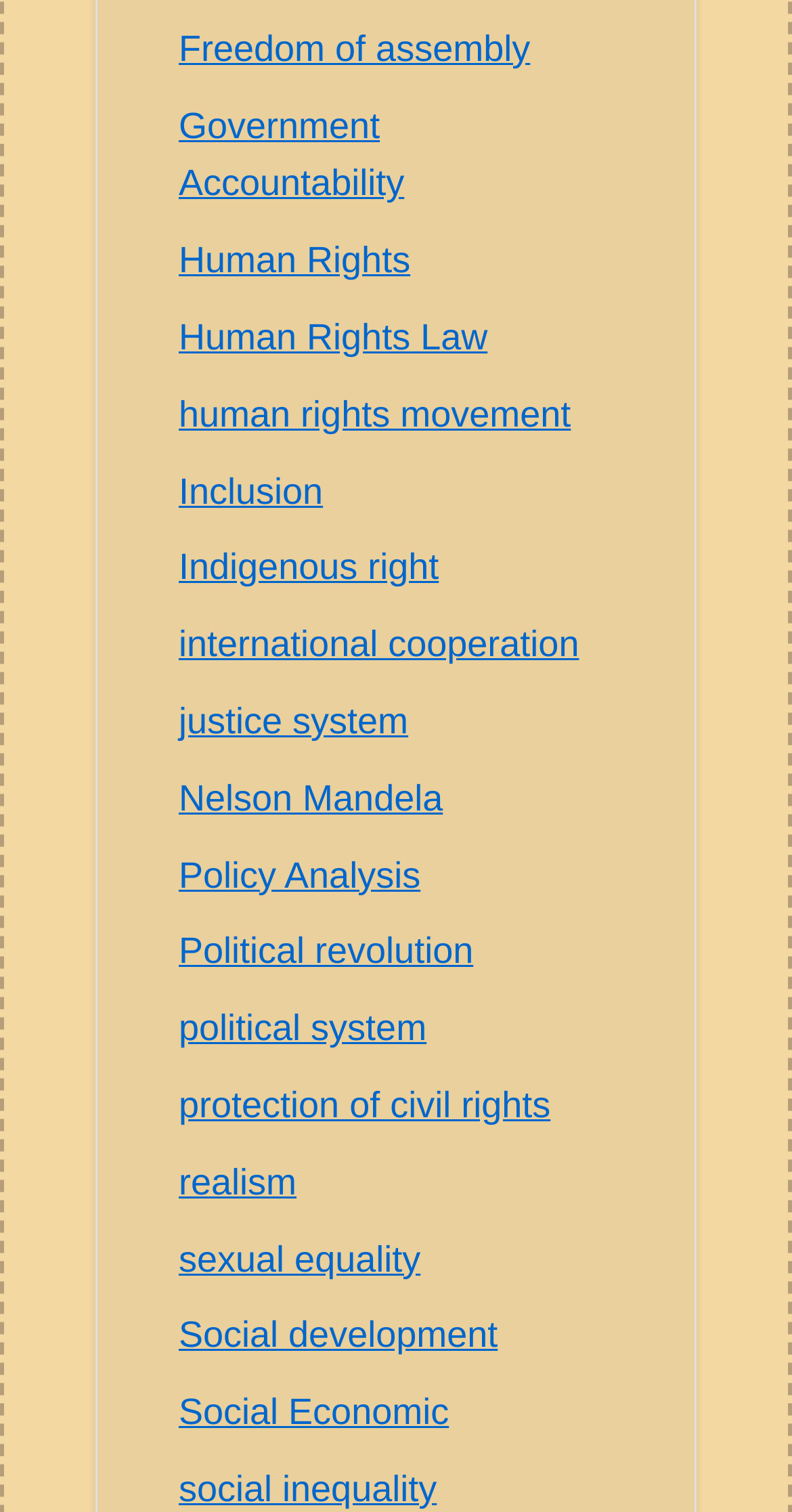Please identify the bounding box coordinates of the area that needs to be clicked to follow this instruction: "Learn about Human Rights".

[0.226, 0.159, 0.518, 0.186]